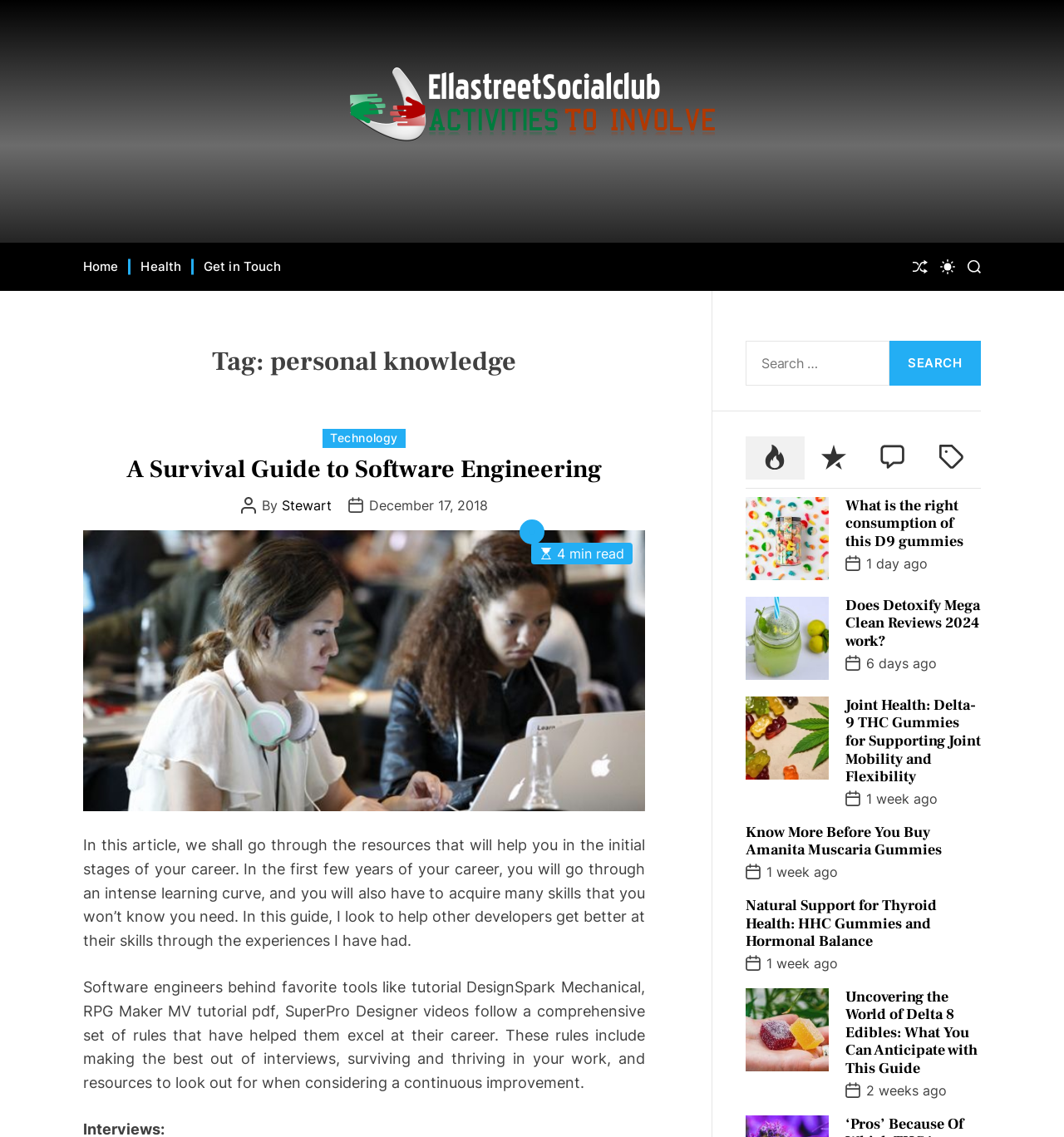Given the element description alt="Survival Guide to Software Engineering", specify the bounding box coordinates of the corresponding UI element in the format (top-left x, top-left y, bottom-right x, bottom-right y). All values must be between 0 and 1.

[0.078, 0.466, 0.606, 0.713]